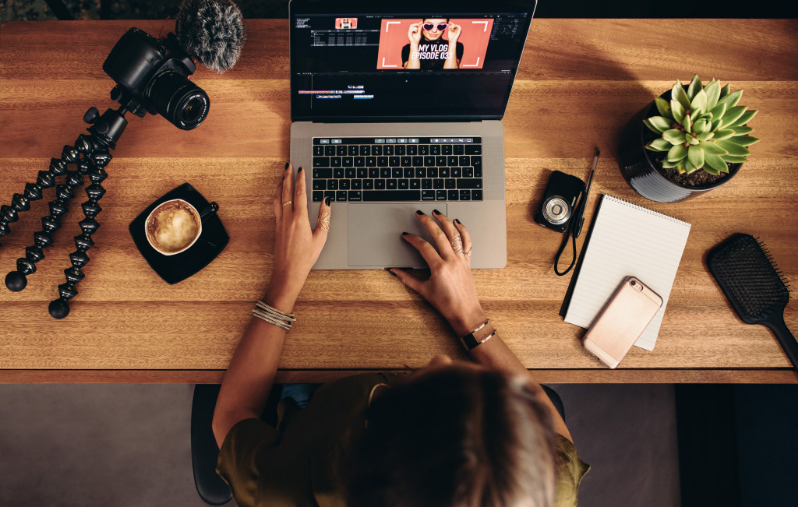What is the purpose of the notepad on the desk?
Based on the screenshot, provide your answer in one word or phrase.

jotting down ideas